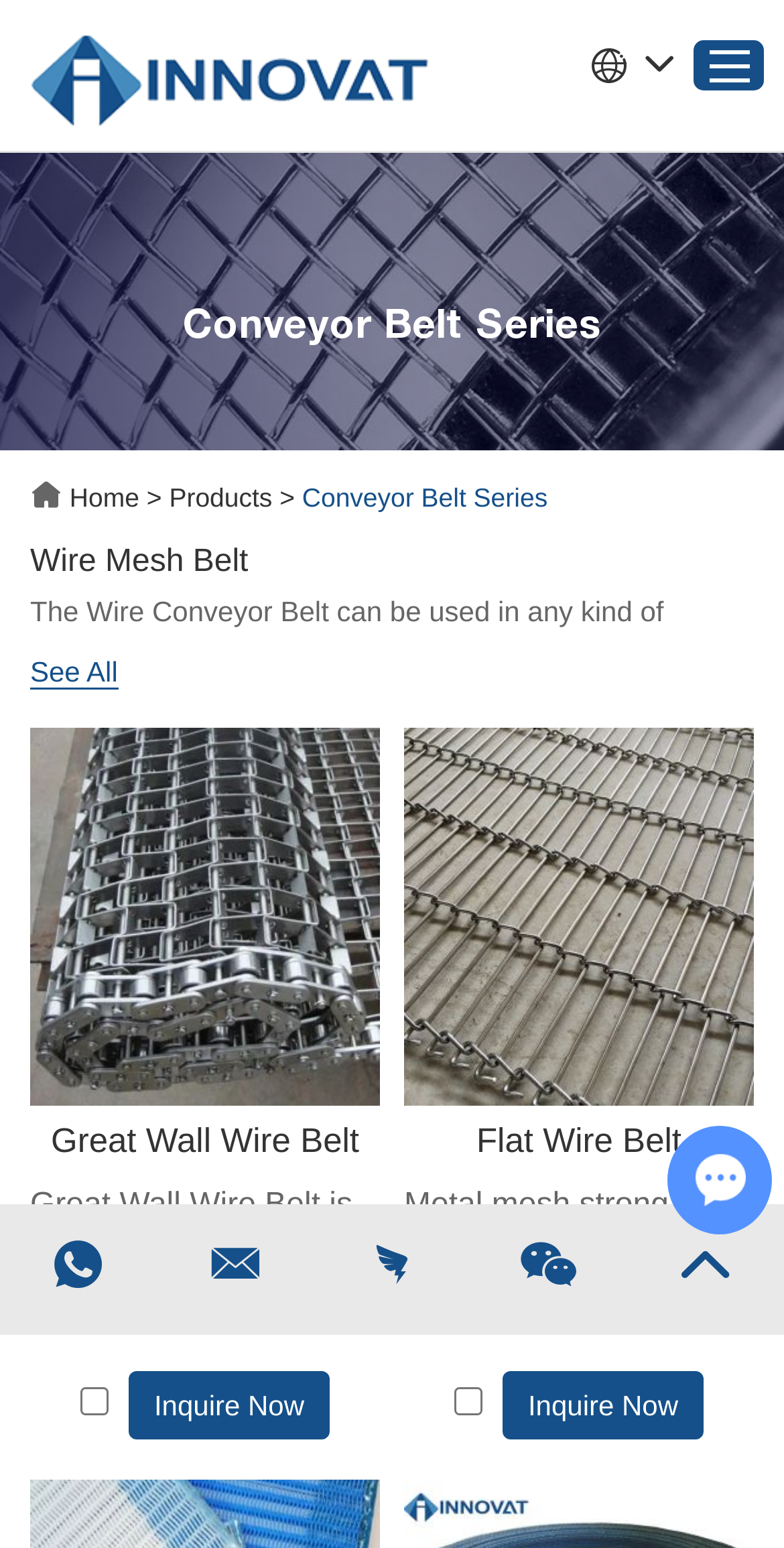Answer succinctly with a single word or phrase:
How many types of wire mesh belts are shown on this page?

2